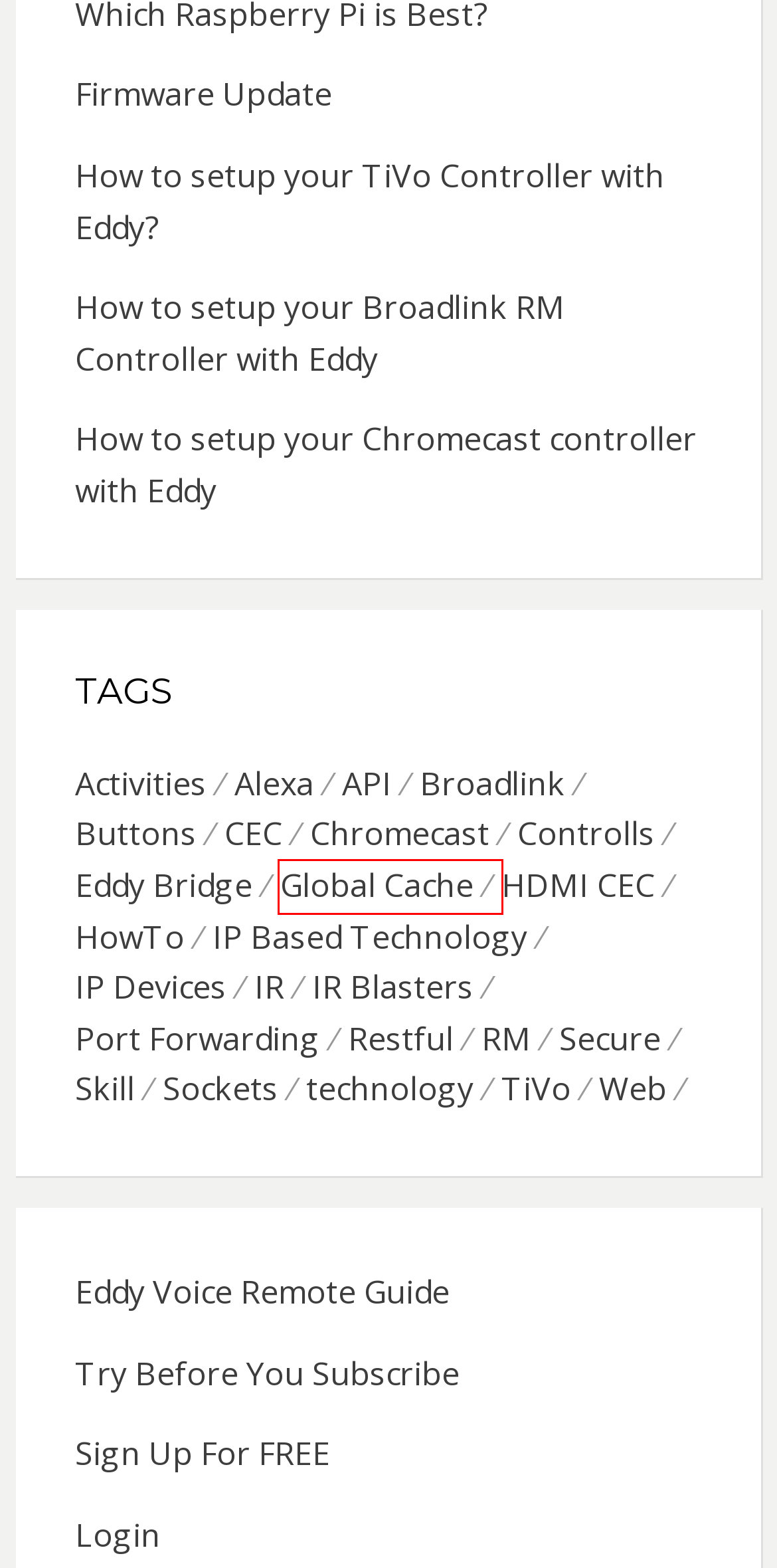Analyze the screenshot of a webpage featuring a red rectangle around an element. Pick the description that best fits the new webpage after interacting with the element inside the red bounding box. Here are the candidates:
A. How to setup your TiVo Controller with Eddy? : Tiny Electron's Blog
B. Firmware Update : Tiny Electron's Blog
C. Try Before You Subscribe : Tiny Electron's Blog
D. Controlls Archives : Tiny Electron's Blog
E. HowTo Archives : Tiny Electron's Blog
F. technology Archives : Tiny Electron's Blog
G. How to setup your Chromecast controller with Eddy : Tiny Electron's Blog
H. Global Cache Archives : Tiny Electron's Blog

H